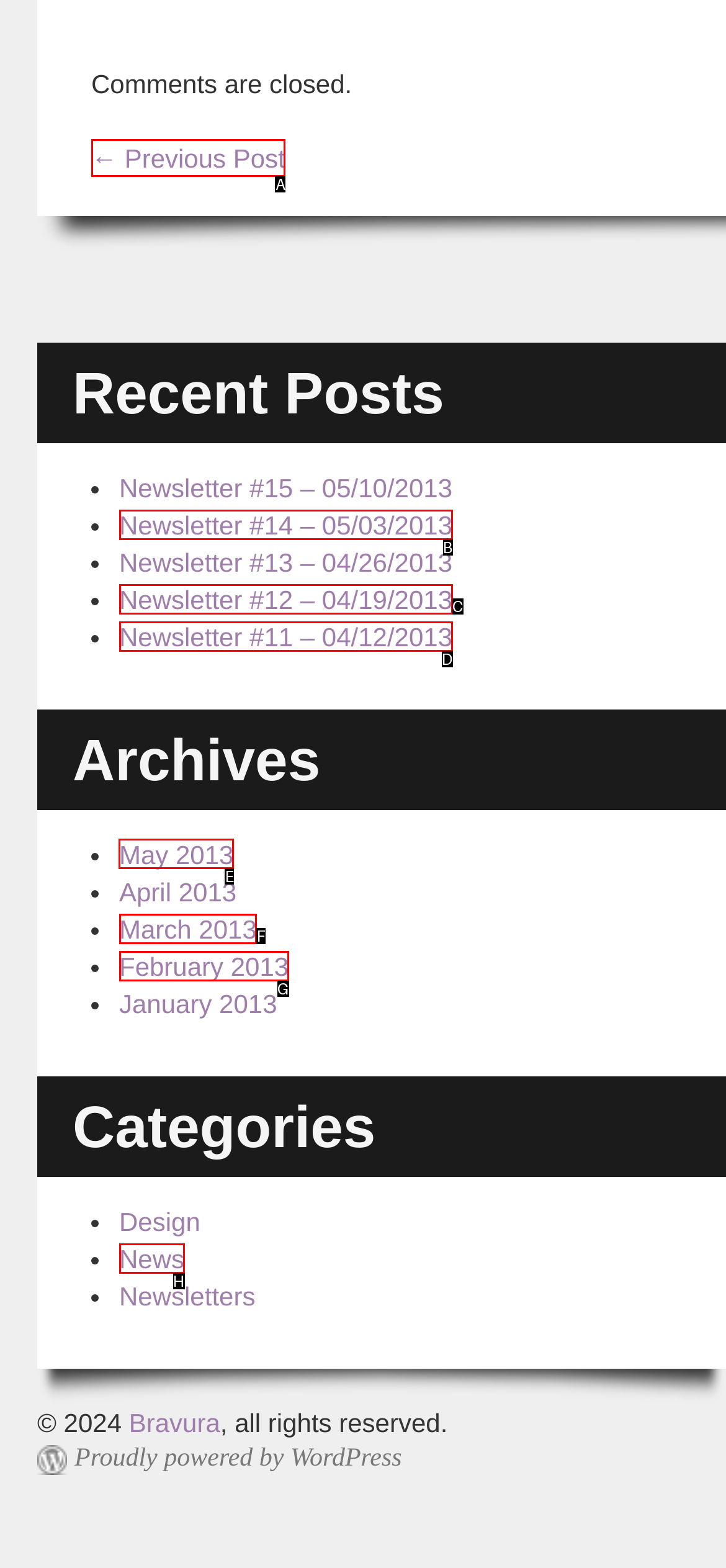Tell me which letter corresponds to the UI element that will allow you to view archives of may 2013. Answer with the letter directly.

E